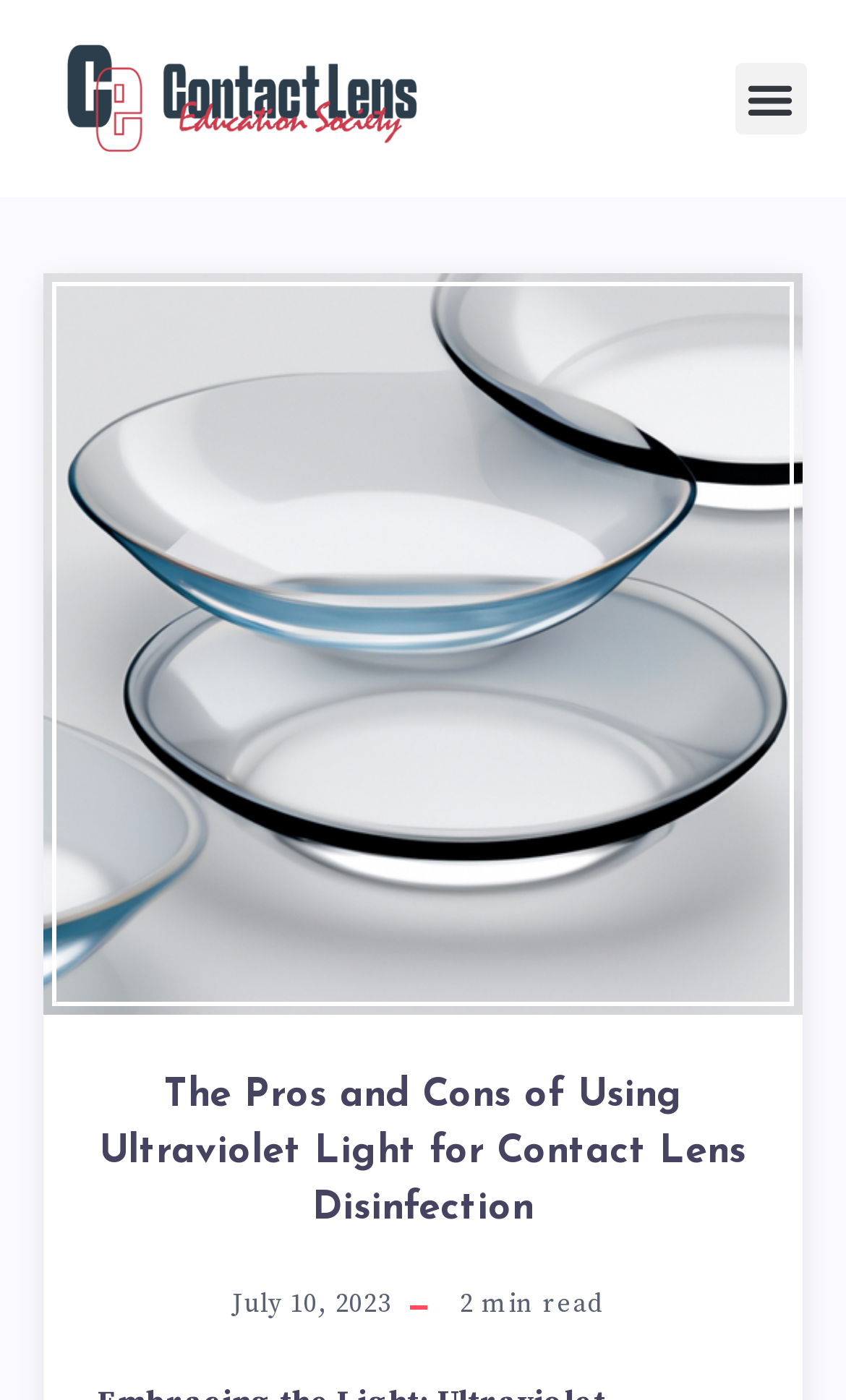Please identify the primary heading on the webpage and return its text.

The Pros and Cons of Using Ultraviolet Light for Contact Lens Disinfection